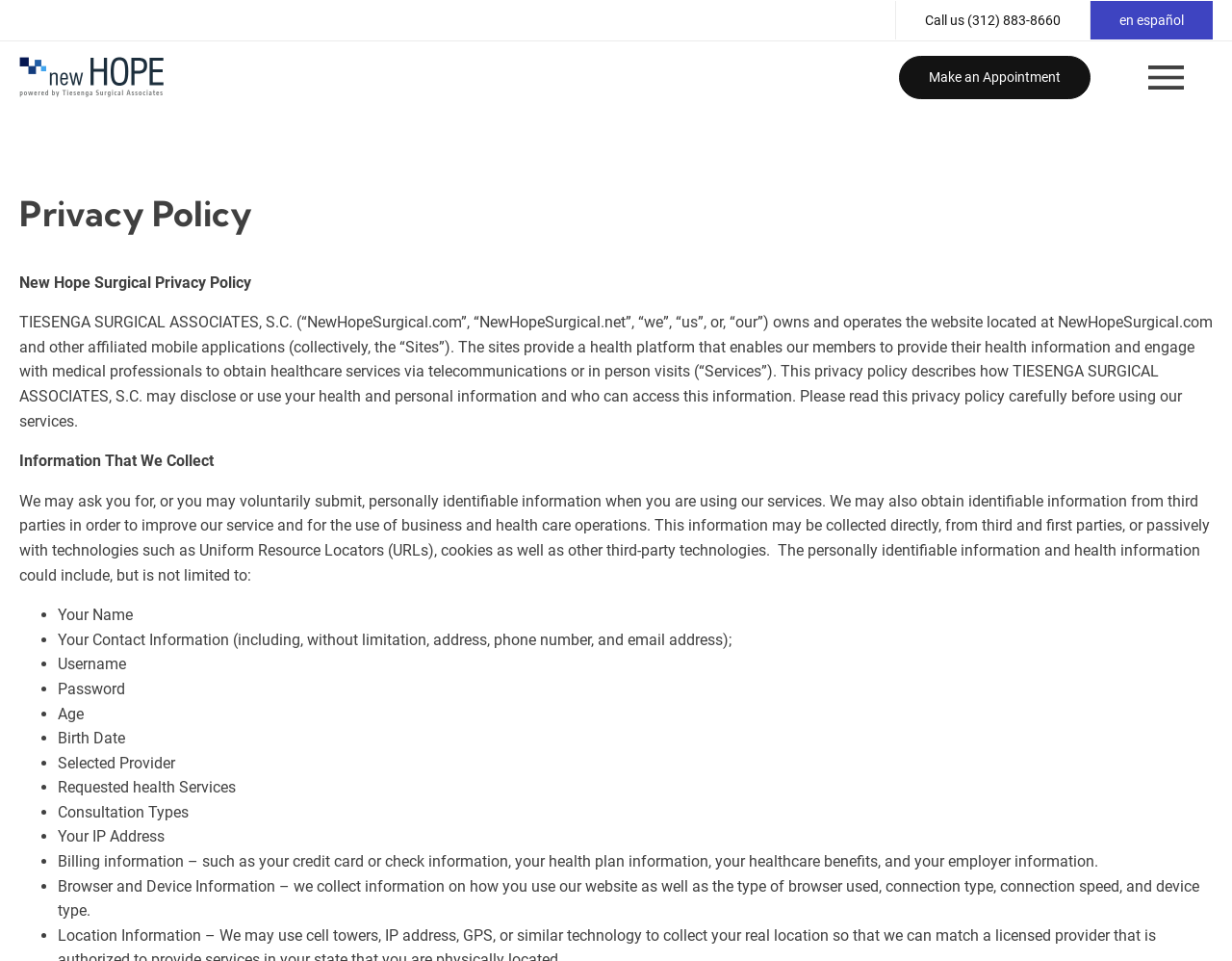Observe the image and answer the following question in detail: What is the purpose of the website?

I found this information by reading the StaticText element with the text 'The sites provide a health platform that enables our members to provide their health information and engage with medical professionals to obtain healthcare services via telecommunications or in person visits (“Services”).' which has a bounding box coordinate of [0.016, 0.326, 0.984, 0.447].